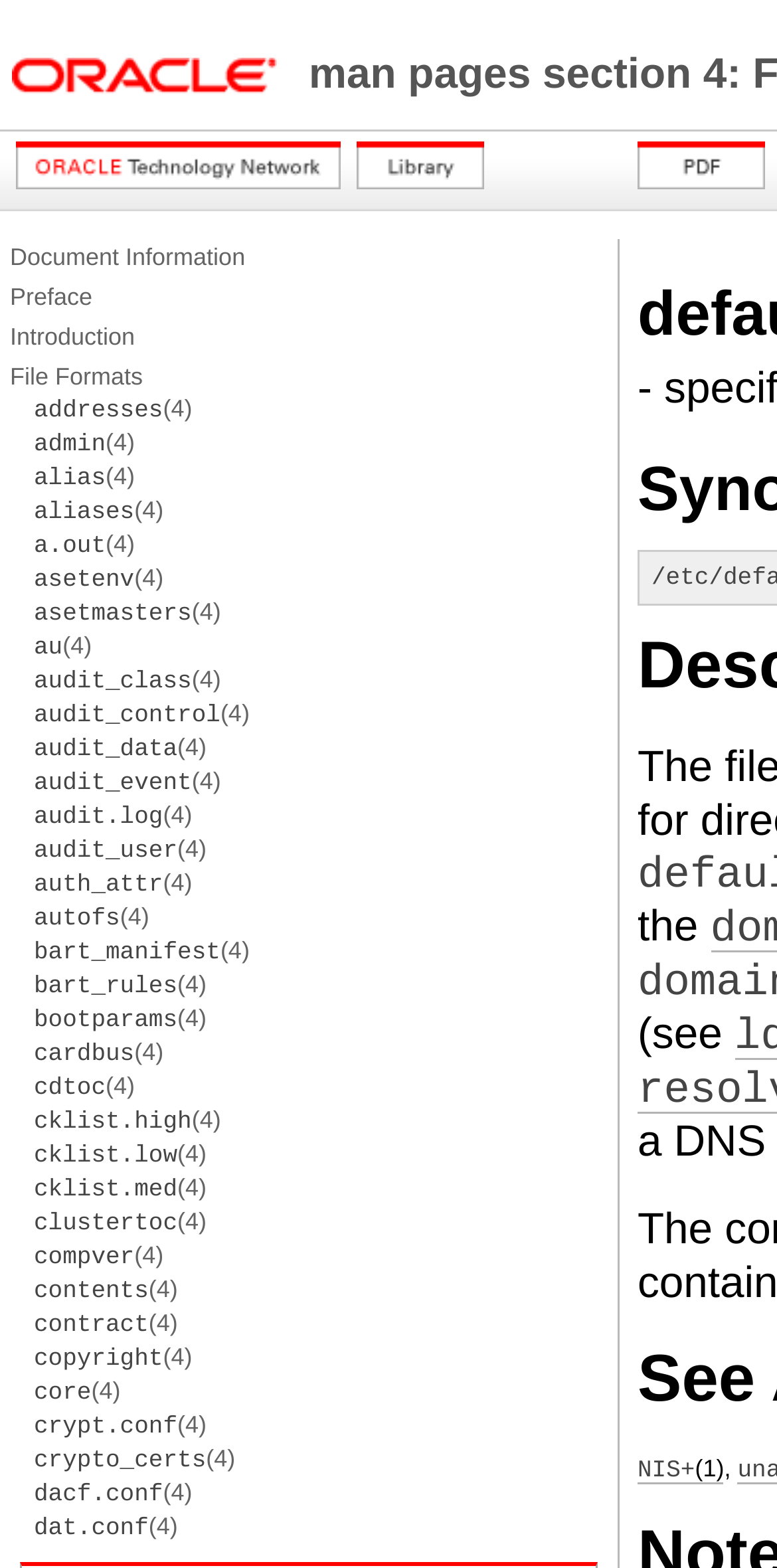Please provide a one-word or short phrase answer to the question:
How many sections are there in the webpage?

At least 2